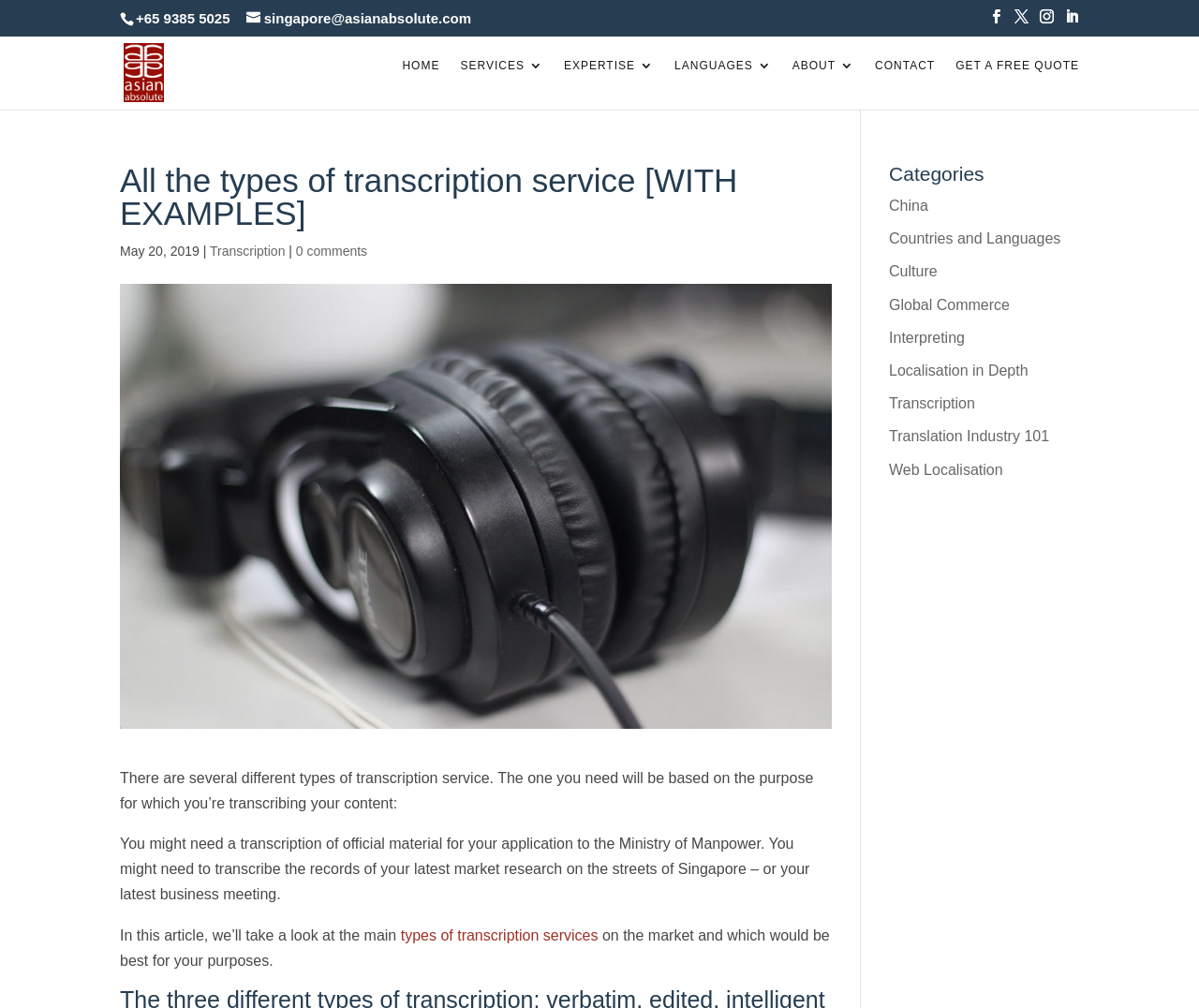Please provide a short answer using a single word or phrase for the question:
How many links are there in the main navigation menu?

7